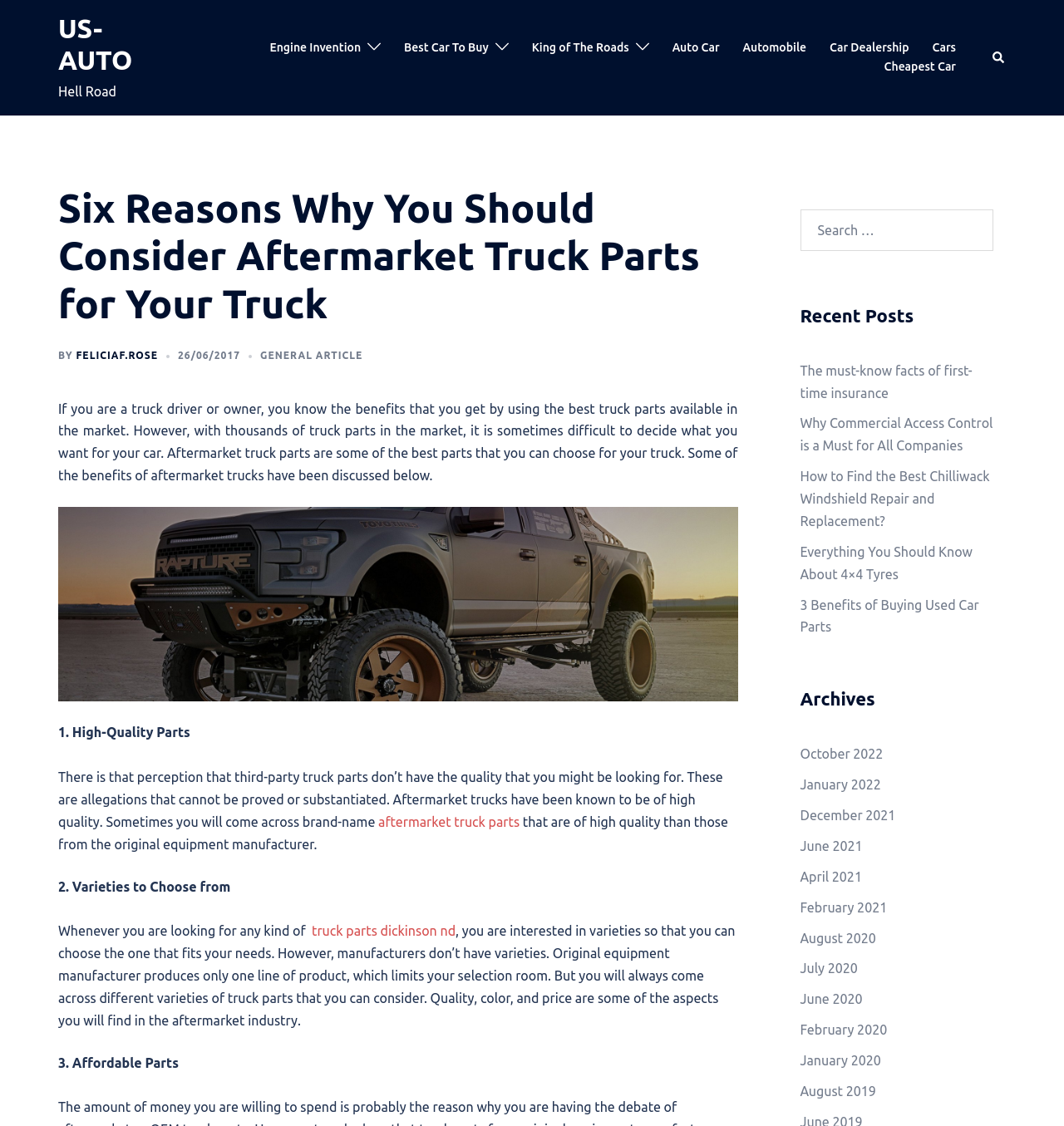Using the description "October 2022", locate and provide the bounding box of the UI element.

[0.752, 0.663, 0.83, 0.676]